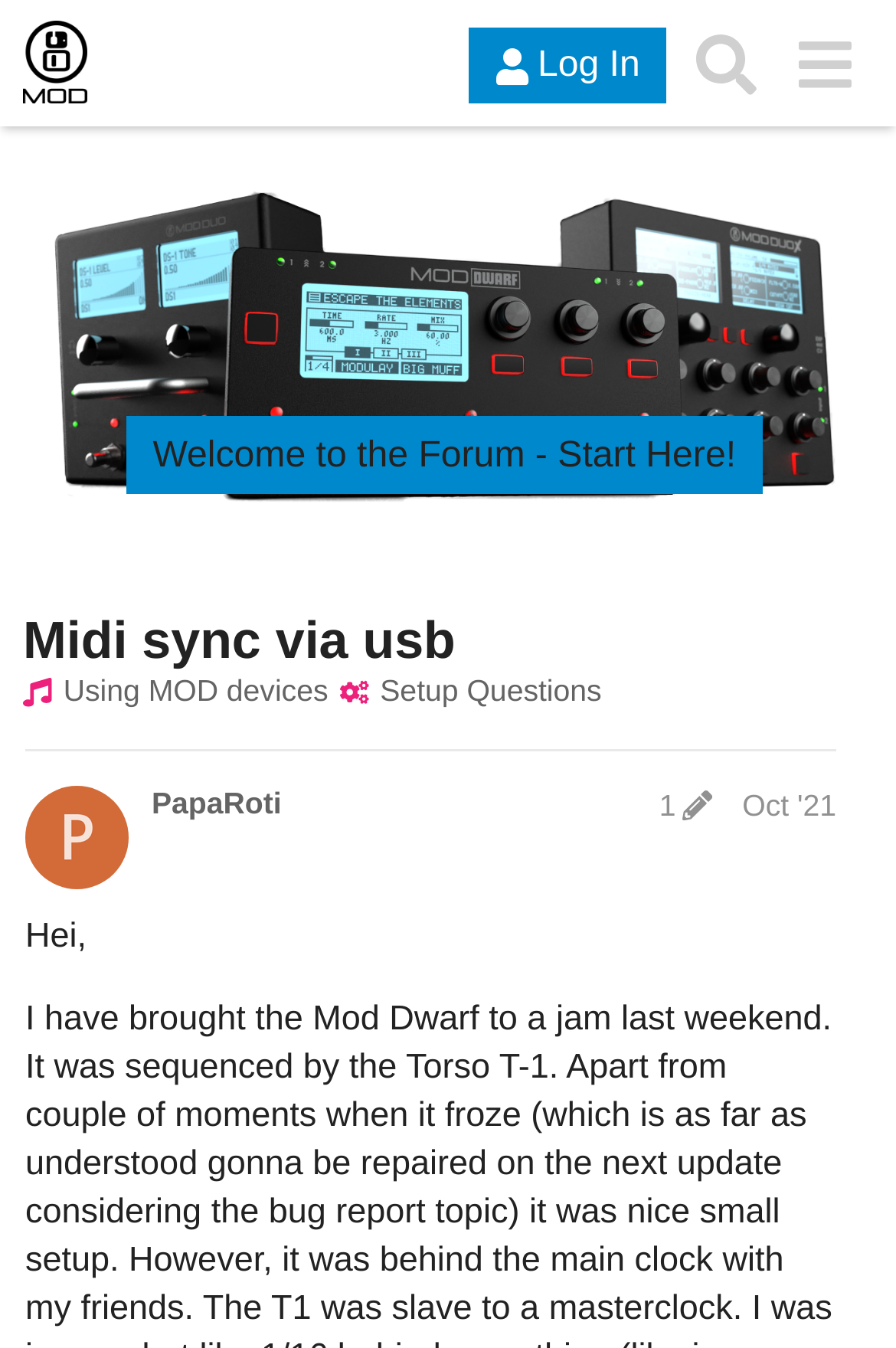Please reply with a single word or brief phrase to the question: 
Who started the discussion?

PapaRoti